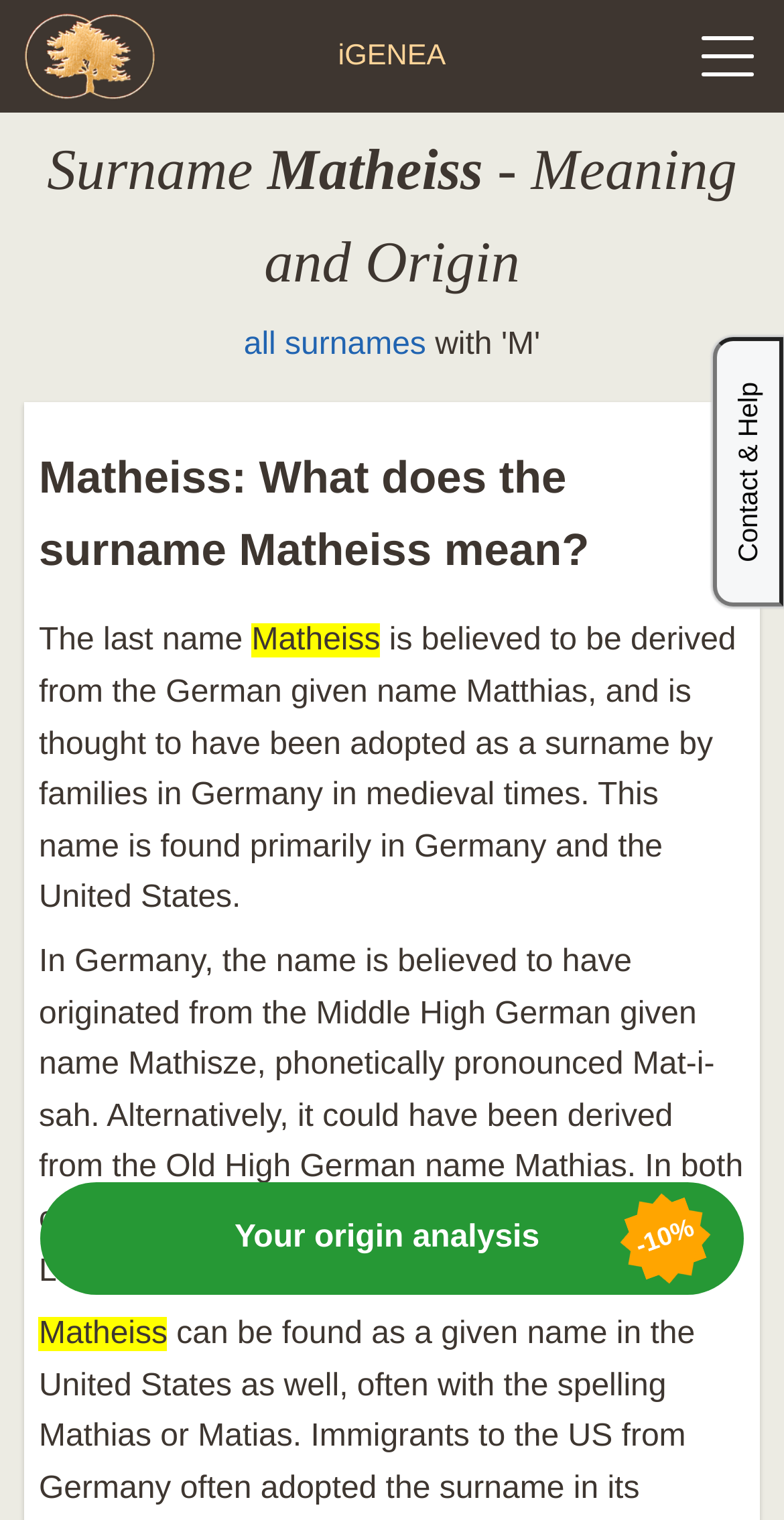What is the primary location where the surname Matheiss is found?
Kindly offer a detailed explanation using the data available in the image.

The webpage states that the surname Matheiss is found primarily in Germany and the United States.